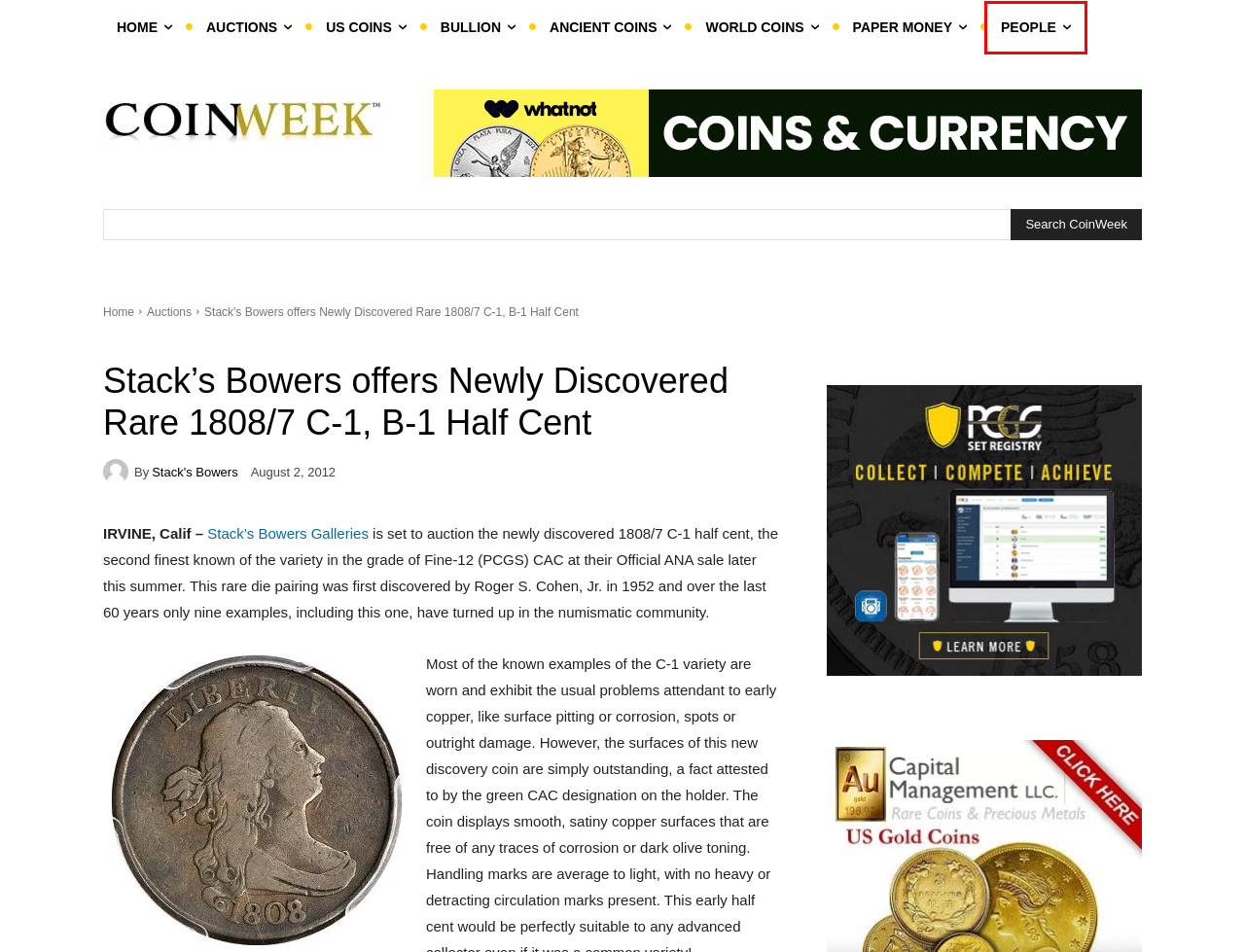You have a screenshot of a webpage with a red rectangle bounding box around a UI element. Choose the best description that matches the new page after clicking the element within the bounding box. The candidate descriptions are:
A. PCGS Set Registry - Showcase Your Coin Collection
B. People | CoinWeek: Rare Coin, Currency, and Bullion News for Collectors
C. Stack's Bowers, Author at CoinWeek: Rare Coin, Currency, and Bullion News for Collectors
D. Ancient Coin Collecting News | CoinWeek
E. Bullion and Precious Metal News | CoinWeek
F. Rare Coin and Currency Auction News | CoinWeek
G. CoinWeek Coin collecting news, articles and videos
H. Paper Money Collecting News | CoinWeek

B